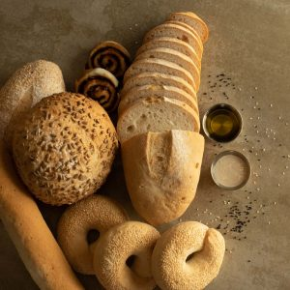Give a concise answer of one word or phrase to the question: 
What is placed nearby to complement the bread?

Olive oil and seasoning